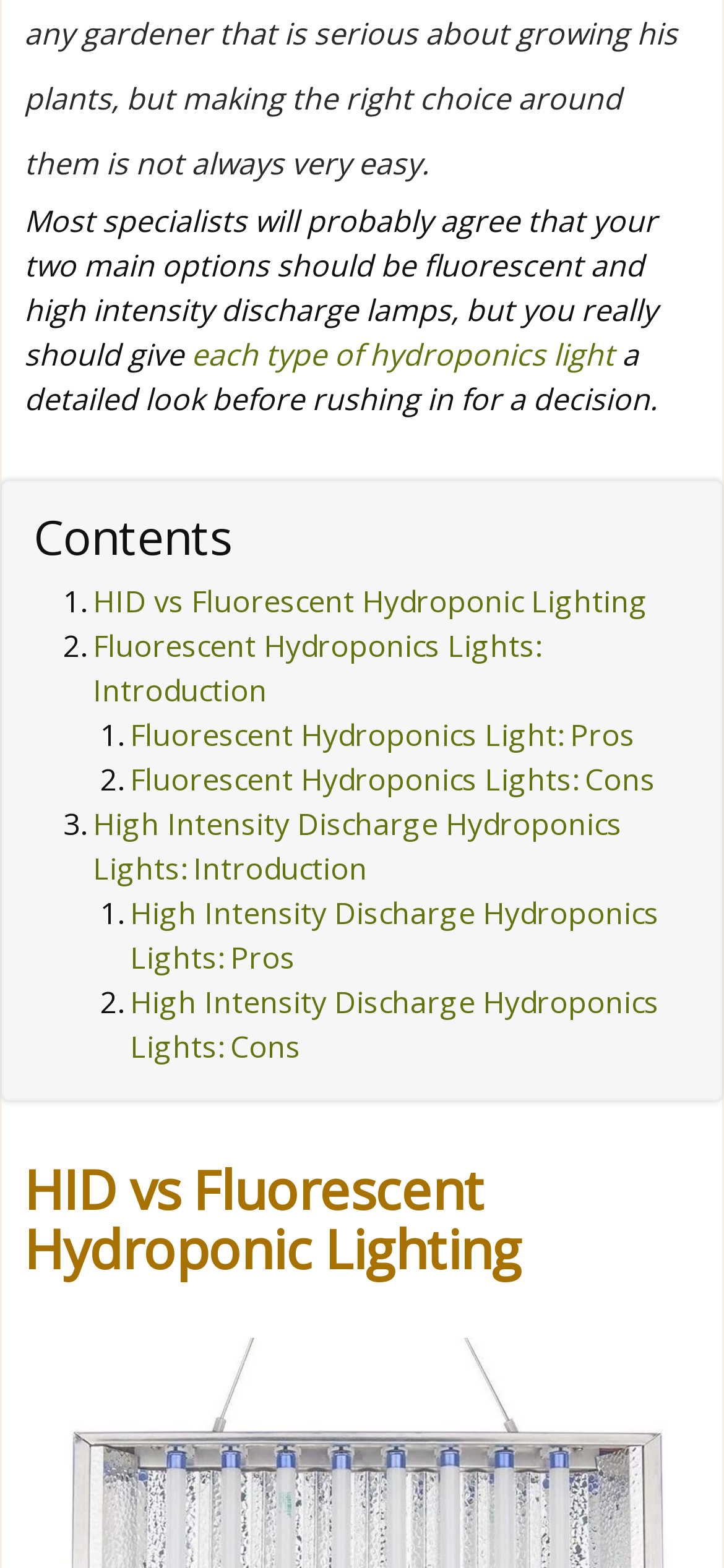Provide the bounding box coordinates of the HTML element this sentence describes: "Fluorescent Hydroponics Lights: Introduction". The bounding box coordinates consist of four float numbers between 0 and 1, i.e., [left, top, right, bottom].

[0.128, 0.399, 0.746, 0.454]